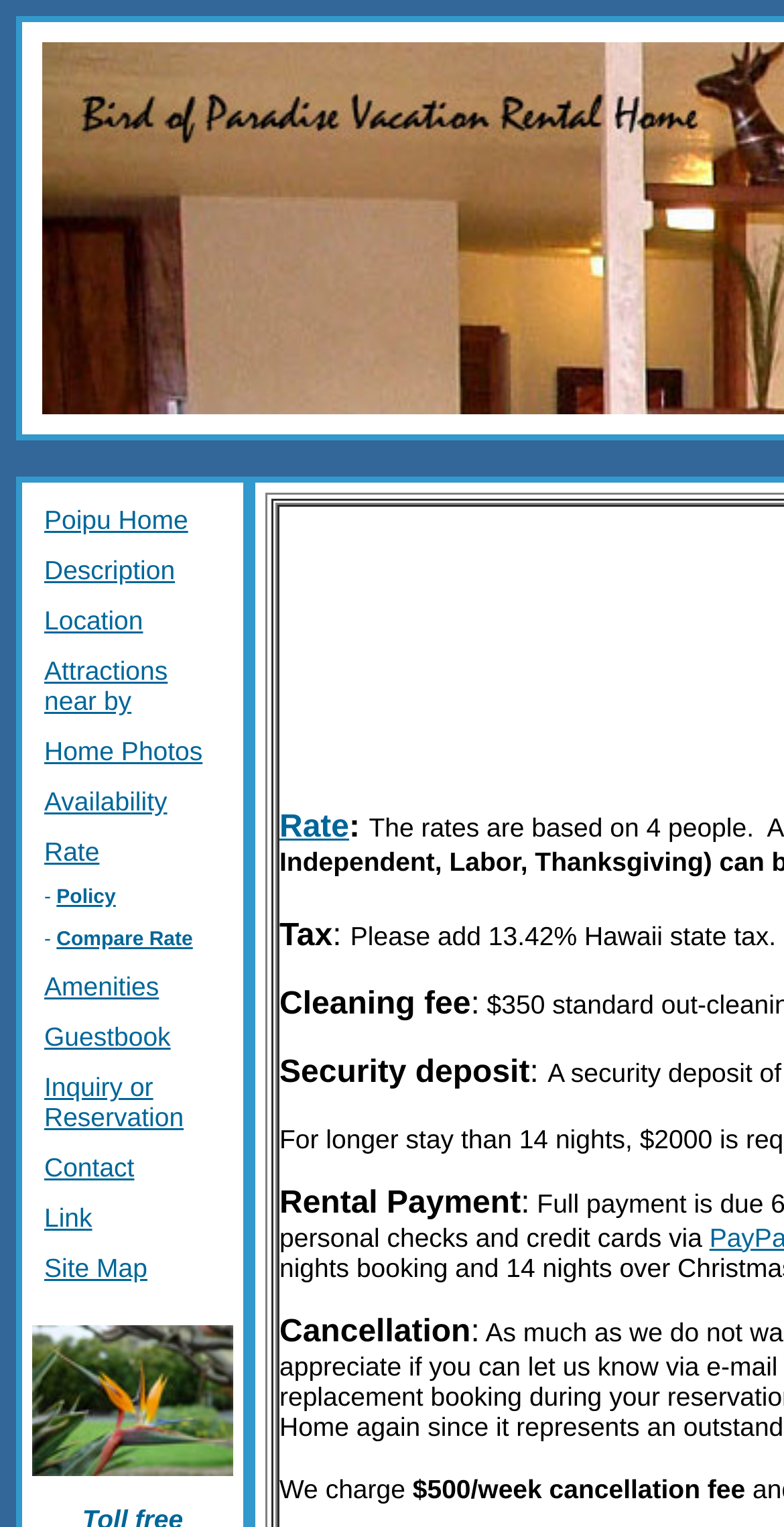What is the name of the vacation rental home?
Please respond to the question with a detailed and informative answer.

The name of the vacation rental home can be found in the title of the webpage, which is 'Policy to rent Poipu Kauai vacation rental home featuring BIRD of PARADISE Vacation Rental HOME in Poipu Resort, kauai, Hawaii :Rent by owner'.